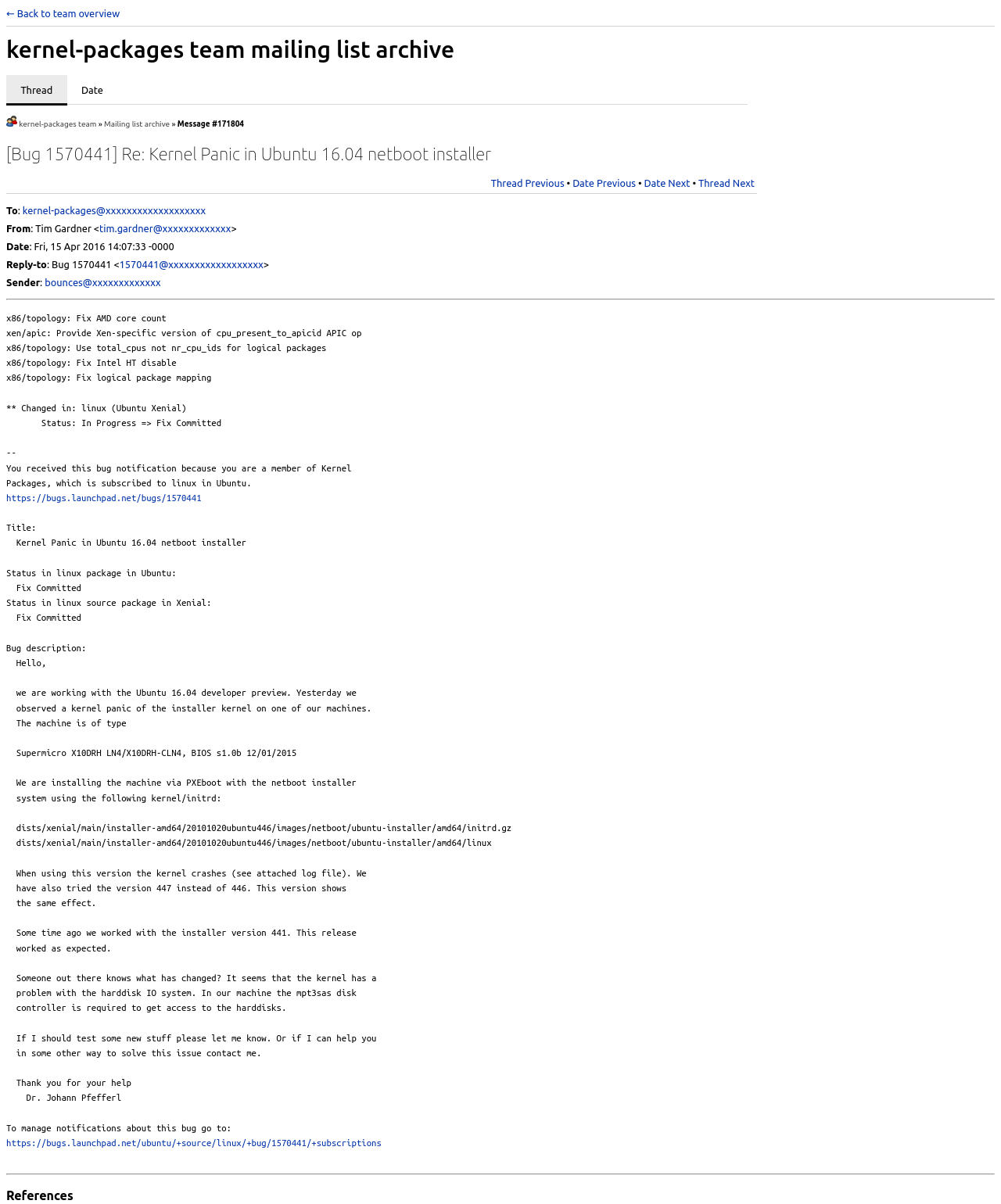Please specify the bounding box coordinates of the element that should be clicked to execute the given instruction: 'View messages by date'. Ensure the coordinates are four float numbers between 0 and 1, expressed as [left, top, right, bottom].

[0.067, 0.069, 0.117, 0.084]